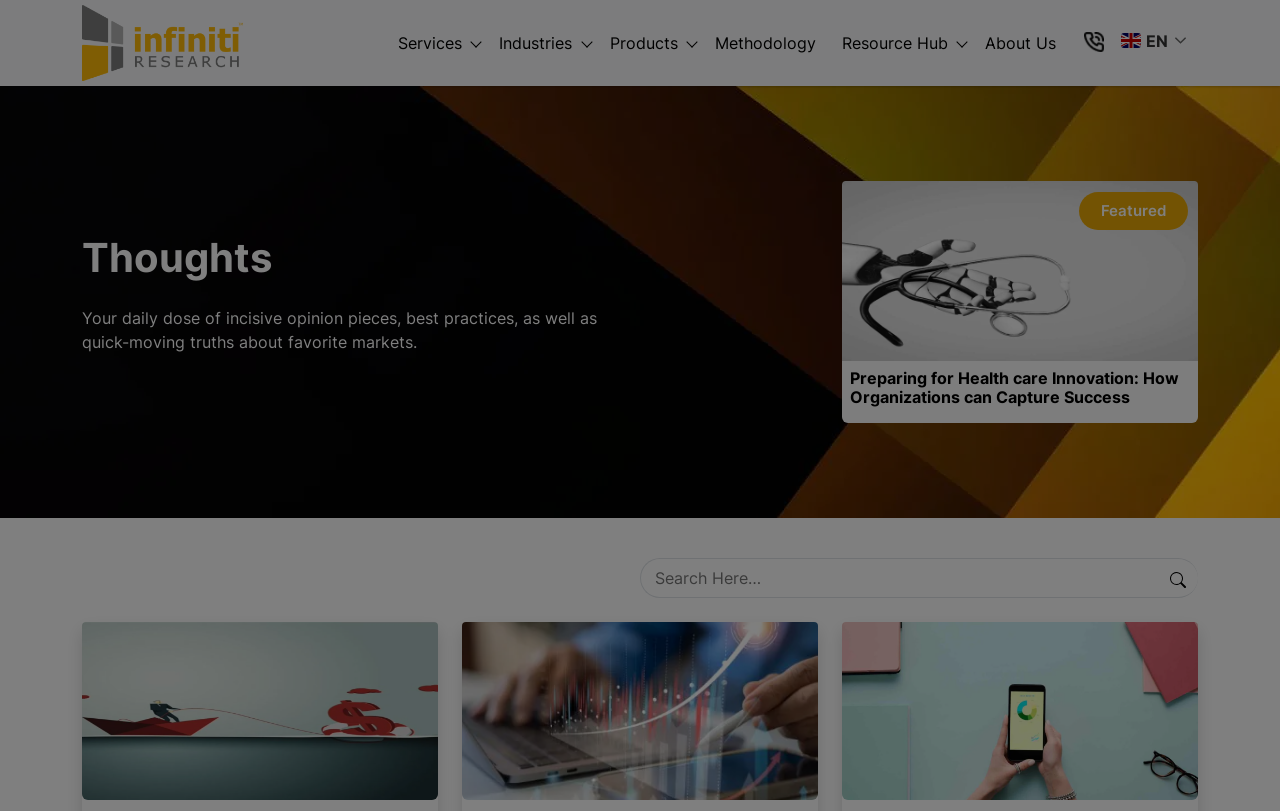Please identify the bounding box coordinates of the area that needs to be clicked to follow this instruction: "Contact us through phone".

None